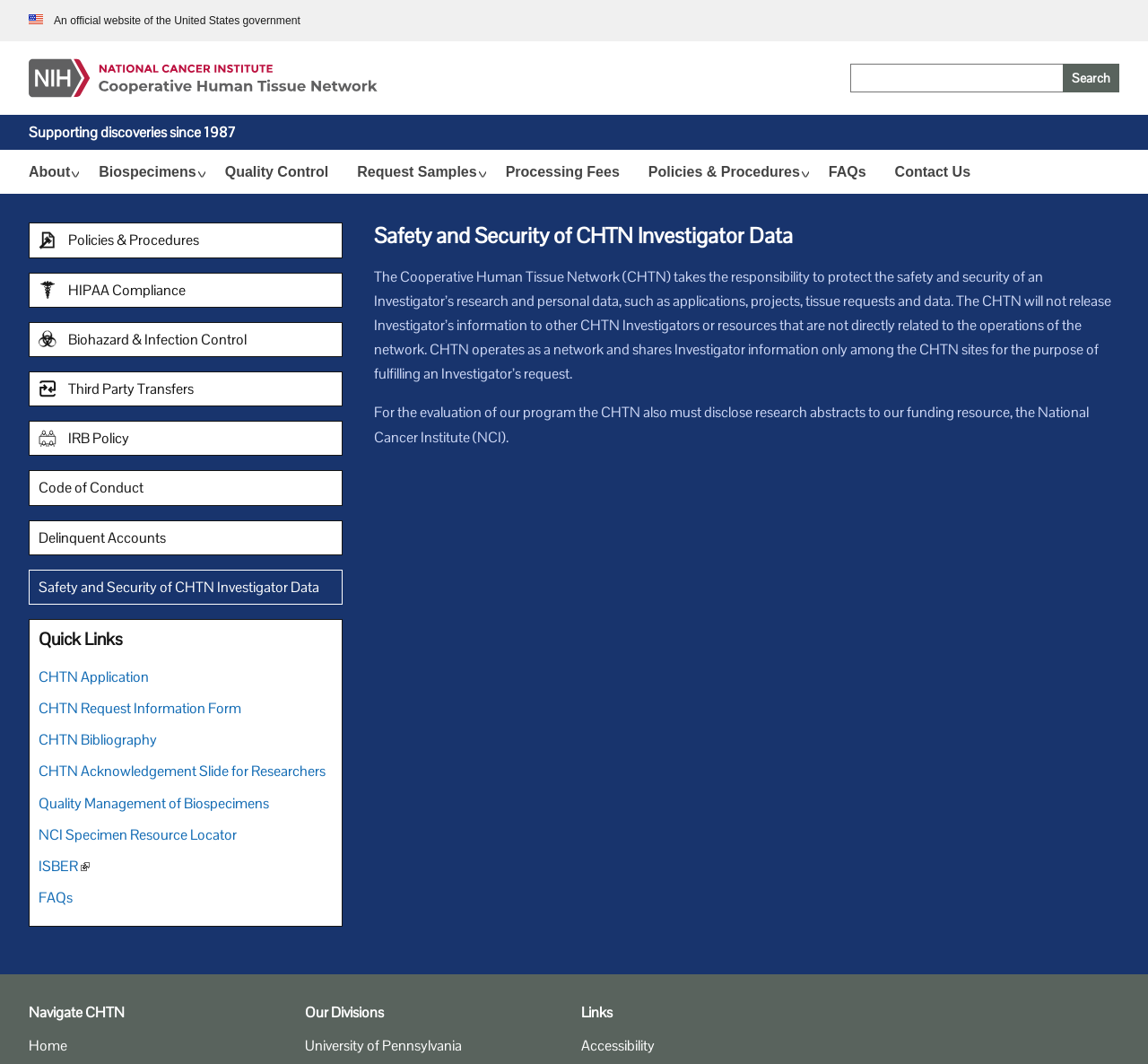Bounding box coordinates should be provided in the format (top-left x, top-left y, bottom-right x, bottom-right y) with all values between 0 and 1. Identify the bounding box for this UI element: About

[0.025, 0.141, 0.061, 0.182]